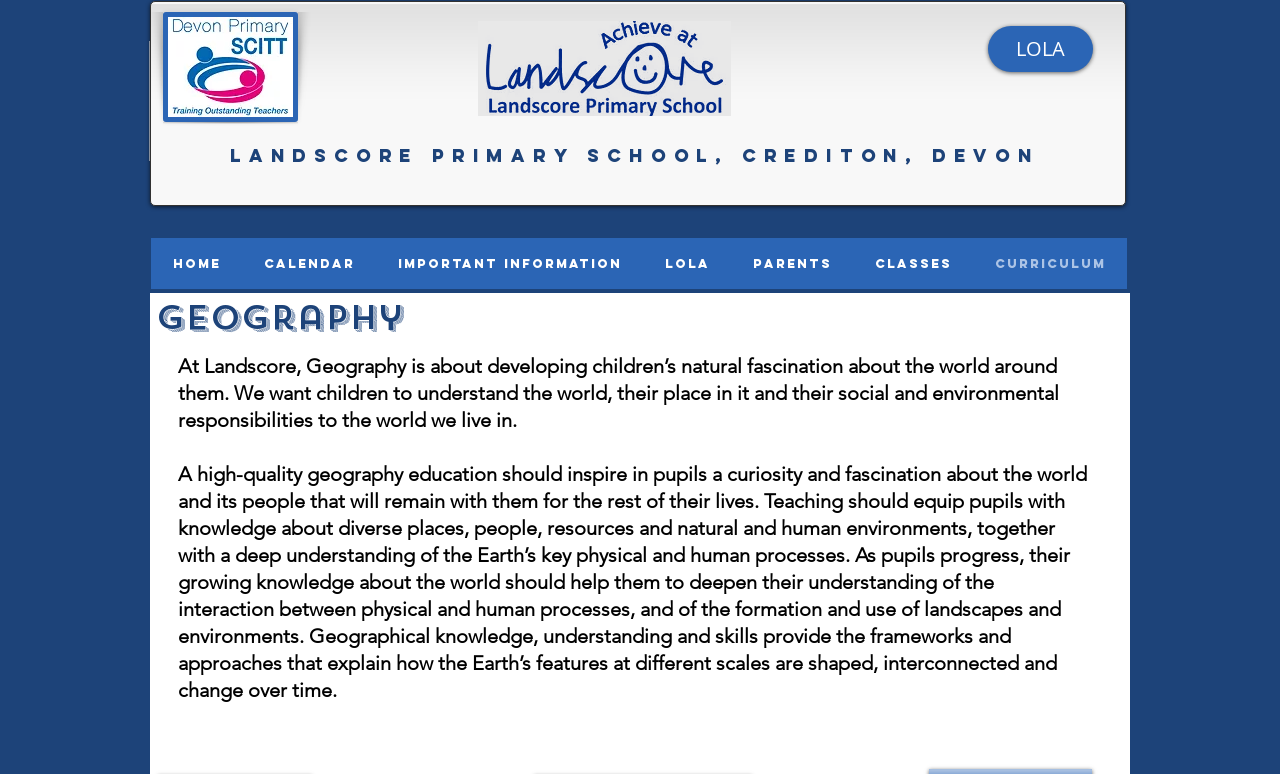Extract the bounding box coordinates for the HTML element that matches this description: "CLASSES". The coordinates should be four float numbers between 0 and 1, i.e., [left, top, right, bottom].

[0.666, 0.307, 0.76, 0.373]